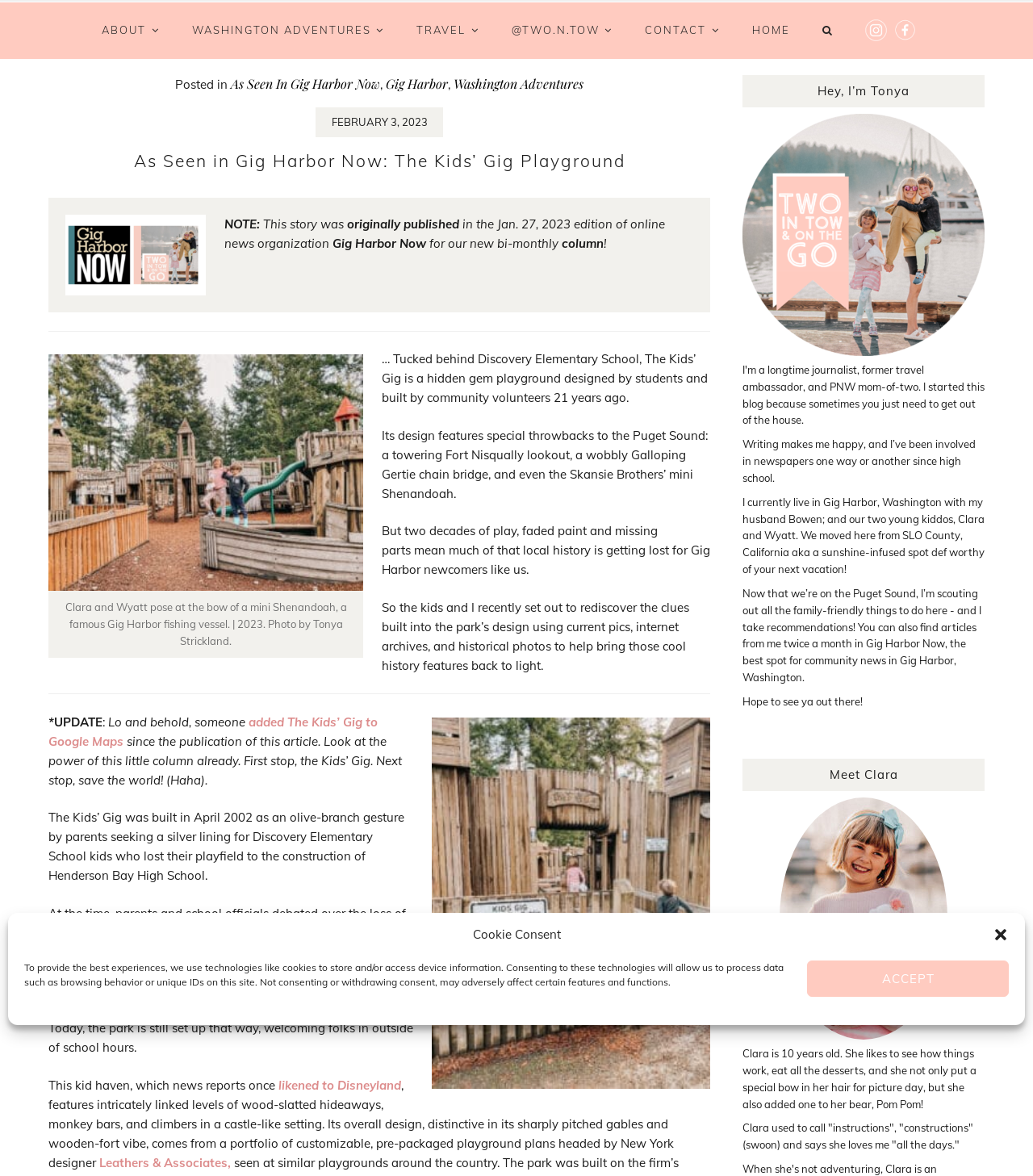Please locate the bounding box coordinates of the region I need to click to follow this instruction: "Click the 'ACCEPT' button".

[0.781, 0.817, 0.977, 0.848]